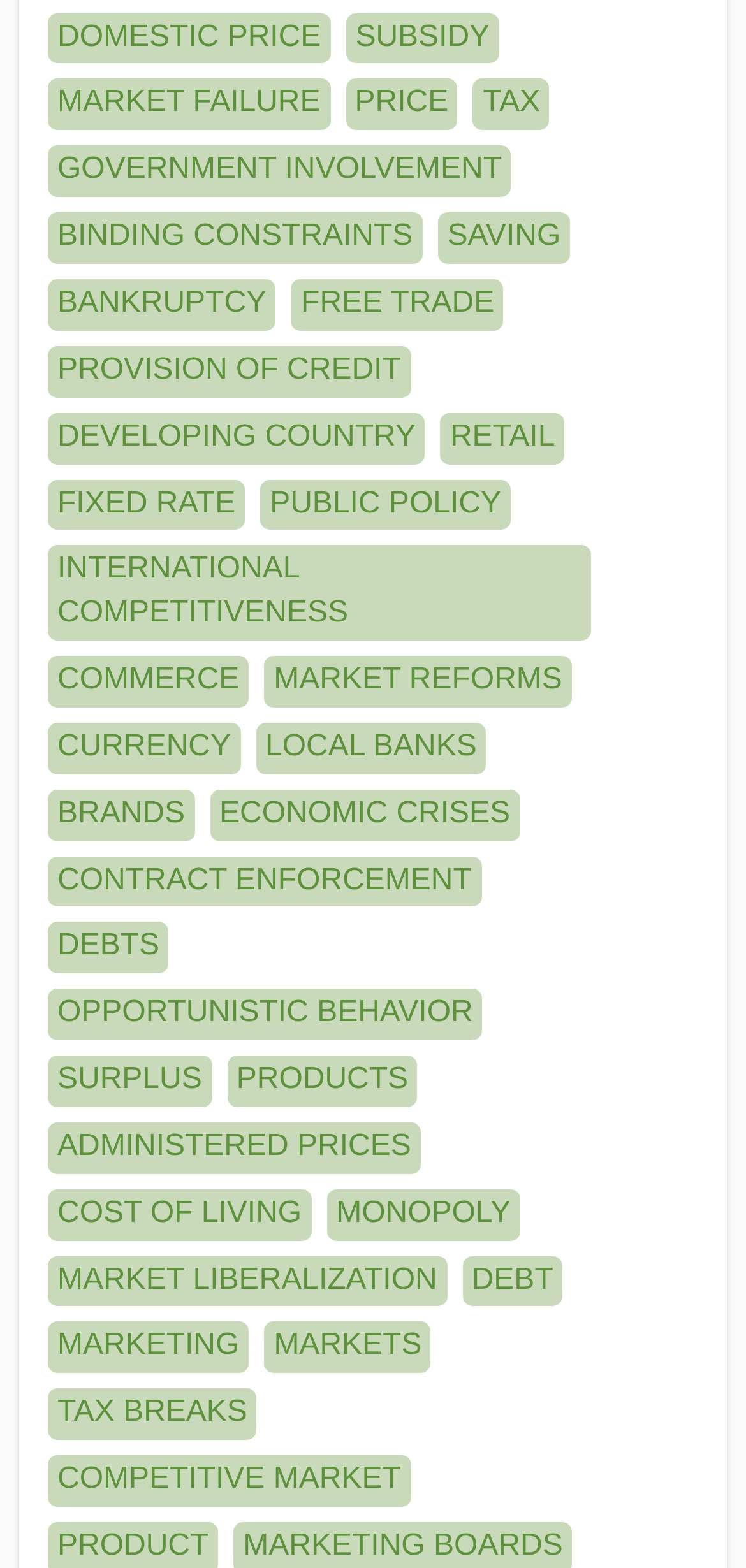Is 'BRANDS' above 'LOCAL BANKS'?
Analyze the image and deliver a detailed answer to the question.

By comparing the bounding box coordinates of the links 'BRANDS' and 'LOCAL BANKS', I found that 'BRANDS' has a y1 coordinate of 0.508, which is smaller than the y1 coordinate of 'LOCAL BANKS' (0.466). Therefore, 'BRANDS' is above 'LOCAL BANKS'.